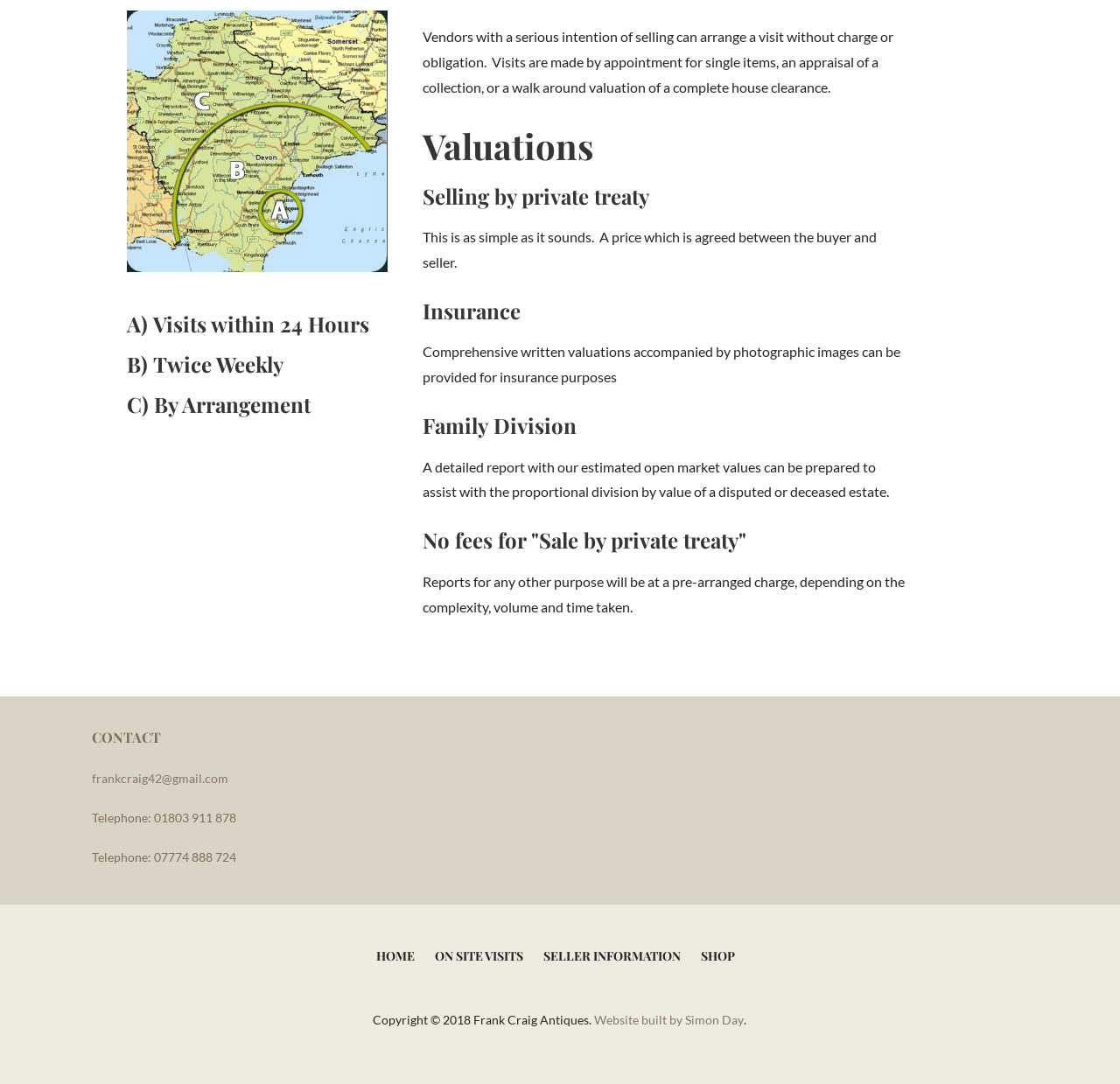Please specify the bounding box coordinates in the format (top-left x, top-left y, bottom-right x, bottom-right y), with values ranging from 0 to 1. Identify the bounding box for the UI component described as follows: MRW Web Design

None